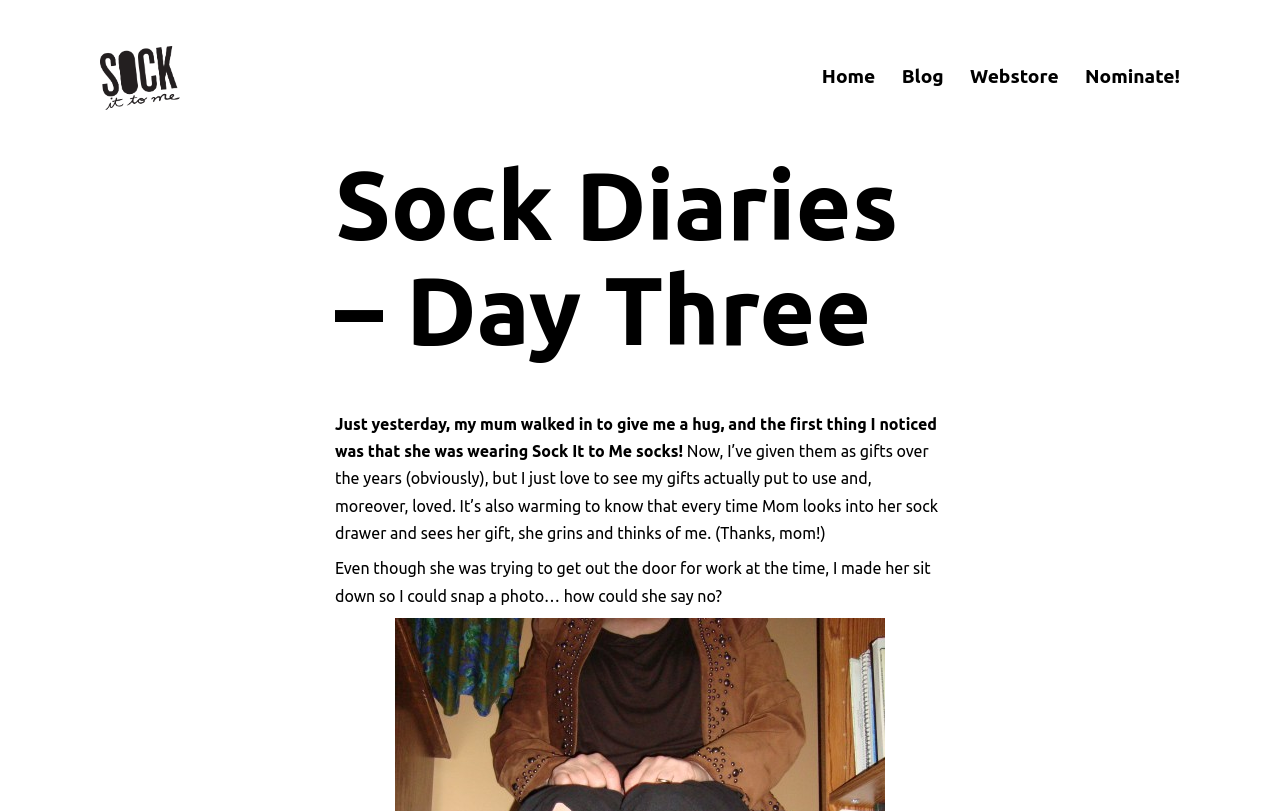What is the author's mom wearing?
Observe the image and answer the question with a one-word or short phrase response.

Sock It to Me socks